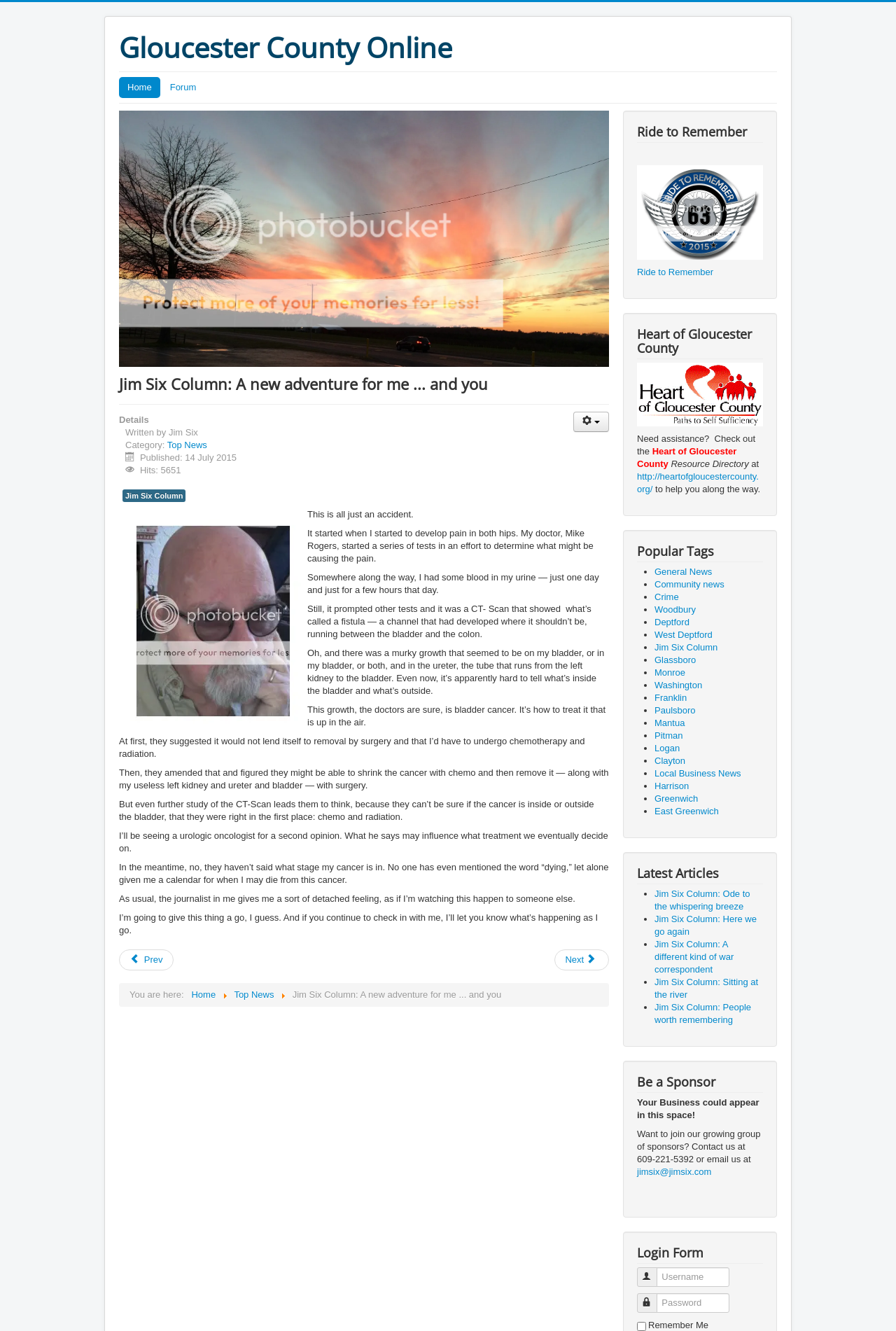Locate the bounding box coordinates of the element to click to perform the following action: 'View the 'Ride to Remember' section'. The coordinates should be given as four float values between 0 and 1, in the form of [left, top, right, bottom].

[0.711, 0.094, 0.852, 0.107]